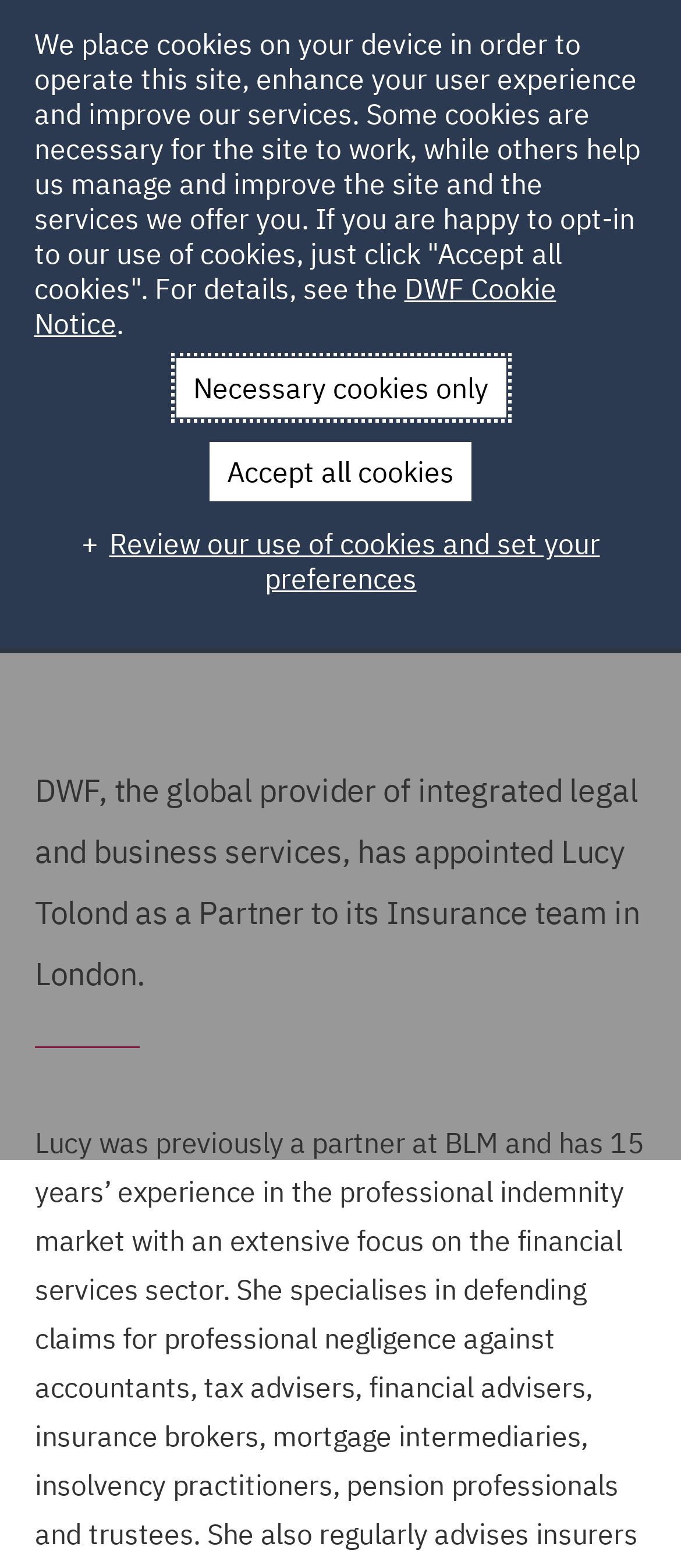Please answer the following query using a single word or phrase: 
What is the date of the news article?

21 JANUARY 2022